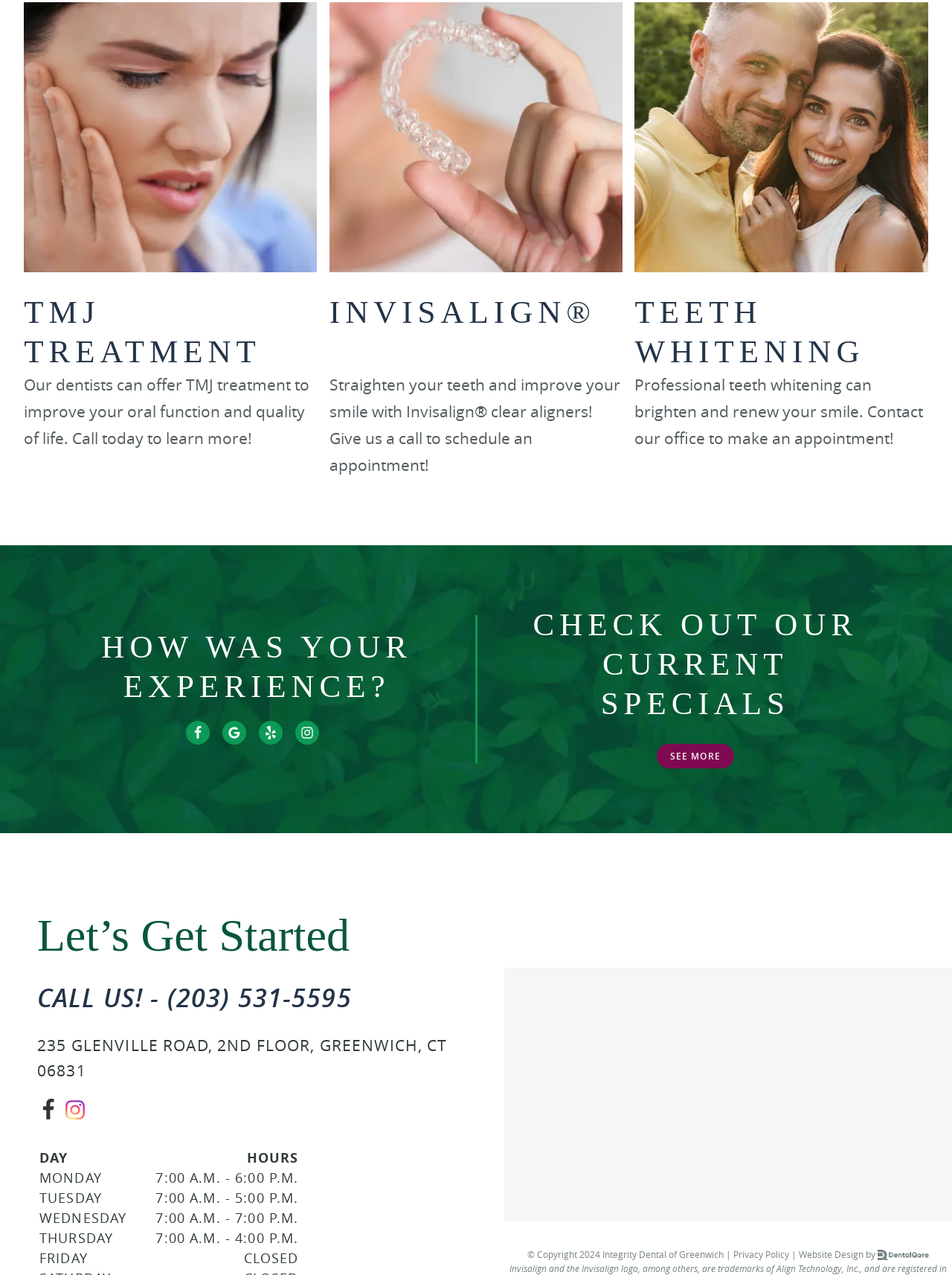Provide the bounding box coordinates of the section that needs to be clicked to accomplish the following instruction: "Check out current specials."

[0.69, 0.583, 0.771, 0.603]